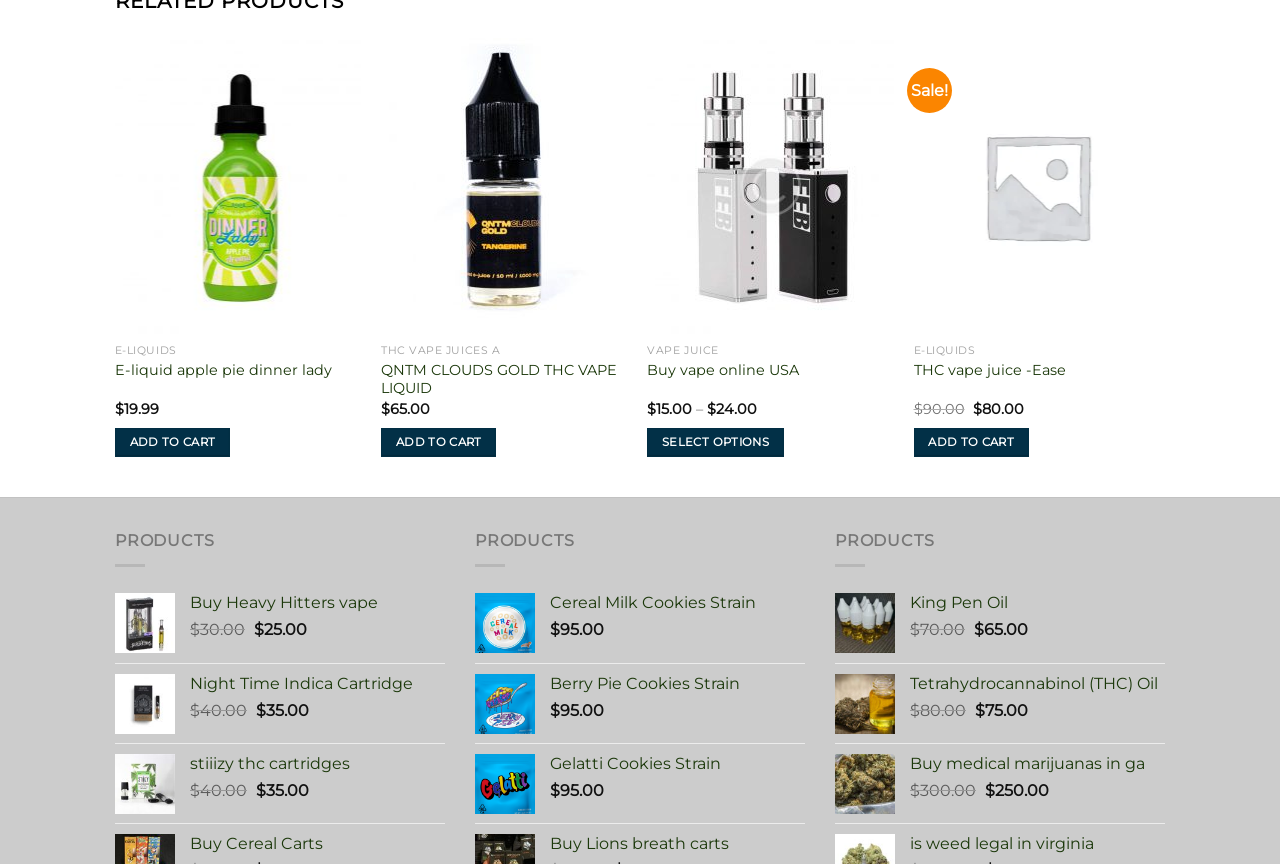Could you locate the bounding box coordinates for the section that should be clicked to accomplish this task: "Buy vape online".

[0.506, 0.044, 0.698, 0.386]